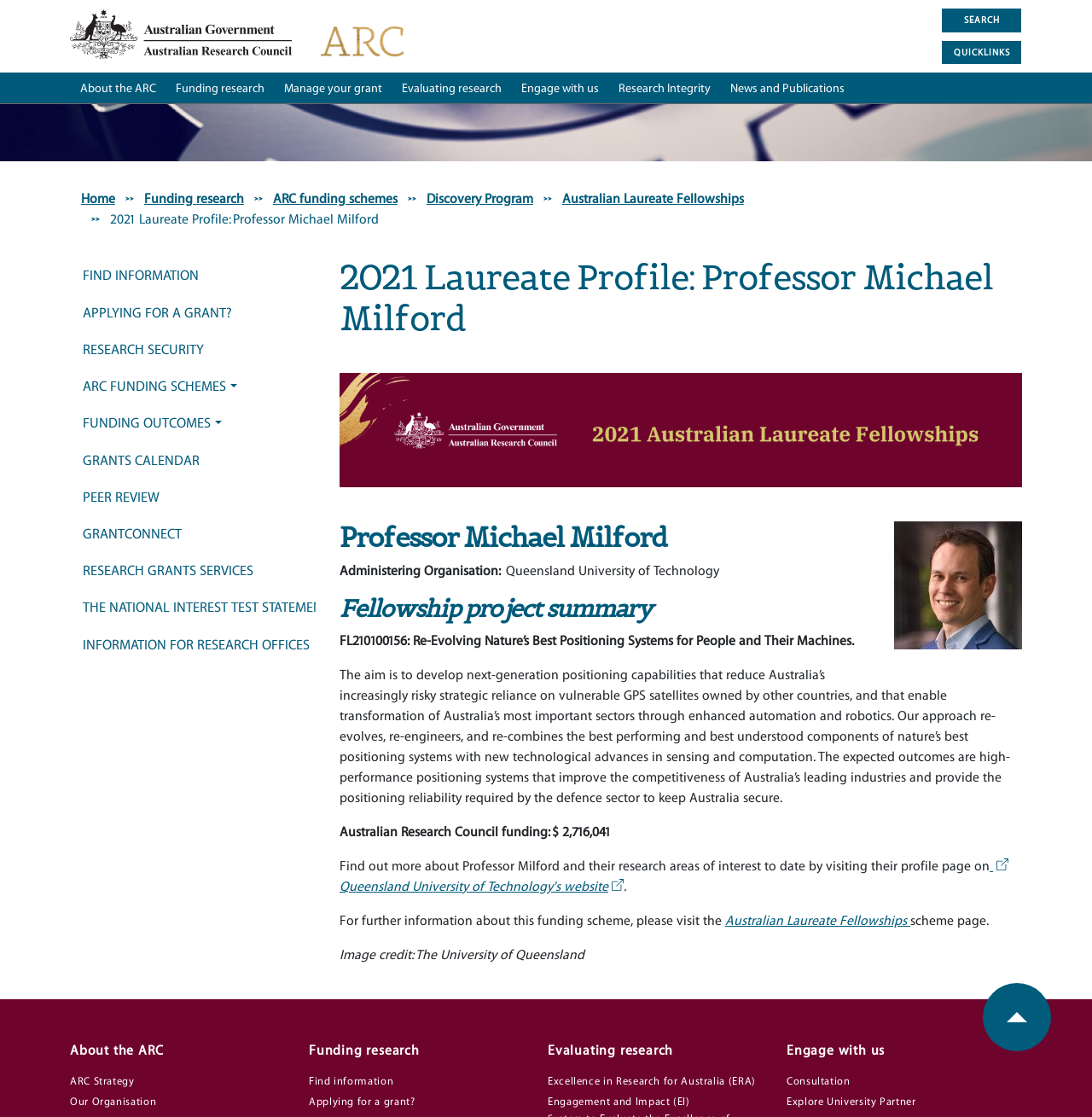Predict the bounding box coordinates of the area that should be clicked to accomplish the following instruction: "Toggle navigation". The bounding box coordinates should consist of four float numbers between 0 and 1, i.e., [left, top, right, bottom].

[0.862, 0.008, 0.935, 0.029]